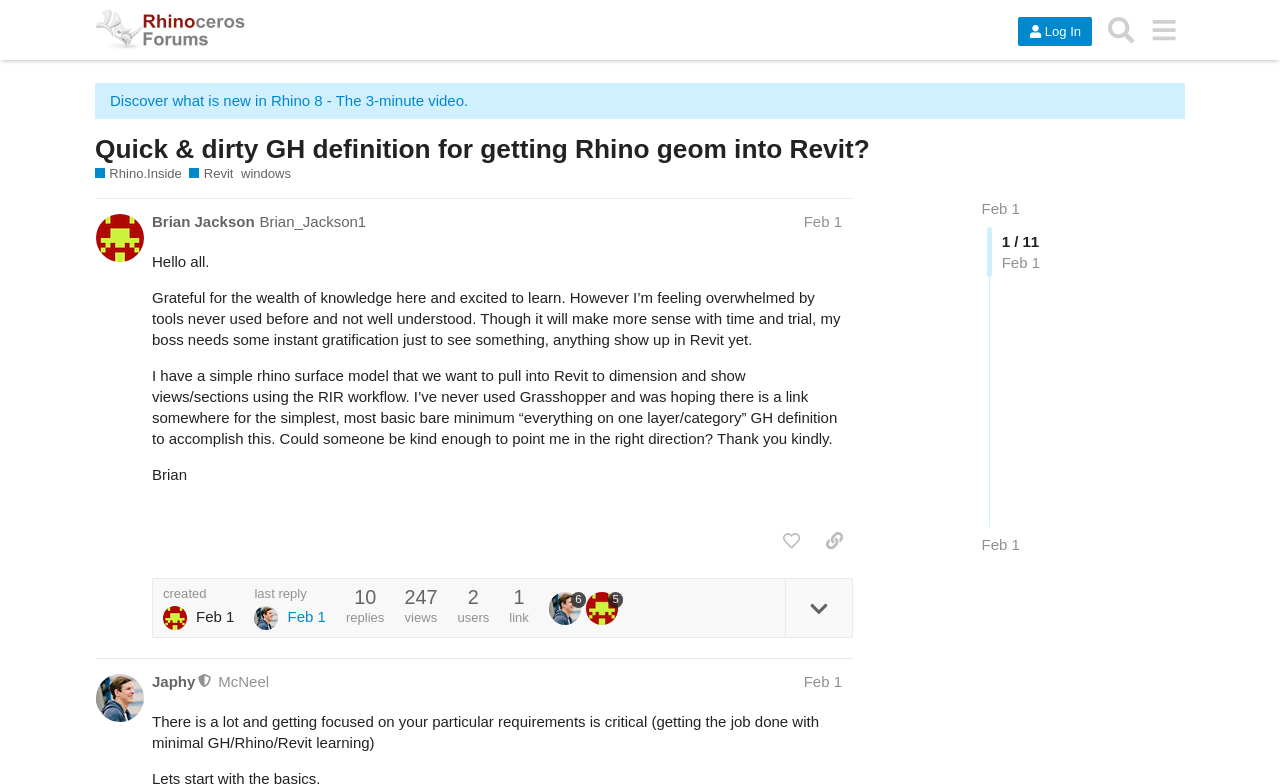How many views does the post have?
Give a thorough and detailed response to the question.

The number of views of the post can be found in the region 'post #1 by @Brian_Jackson1', where it is written as '247 views'.